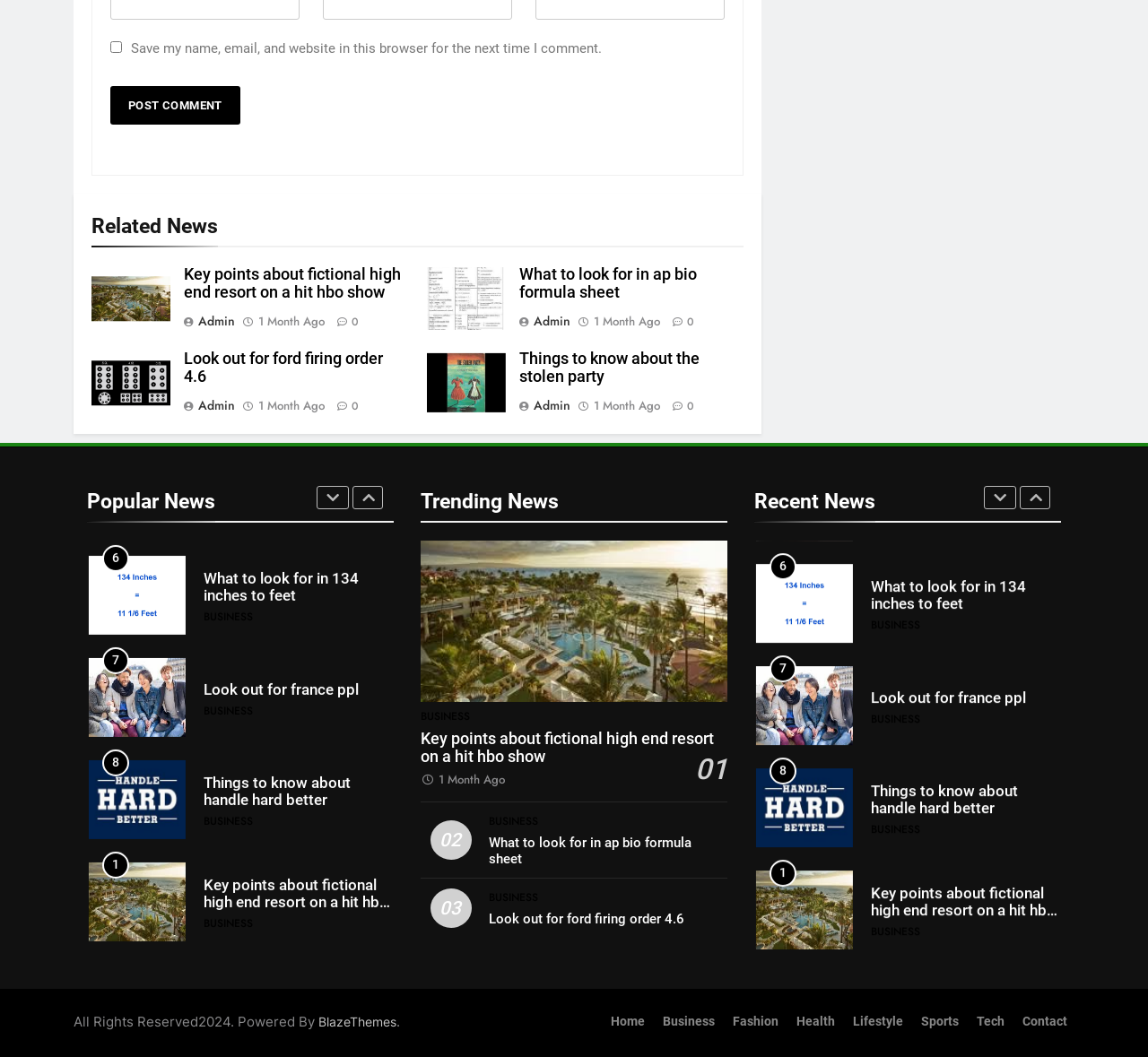How many months ago were the articles posted?
Refer to the image and provide a one-word or short phrase answer.

1 Month Ago